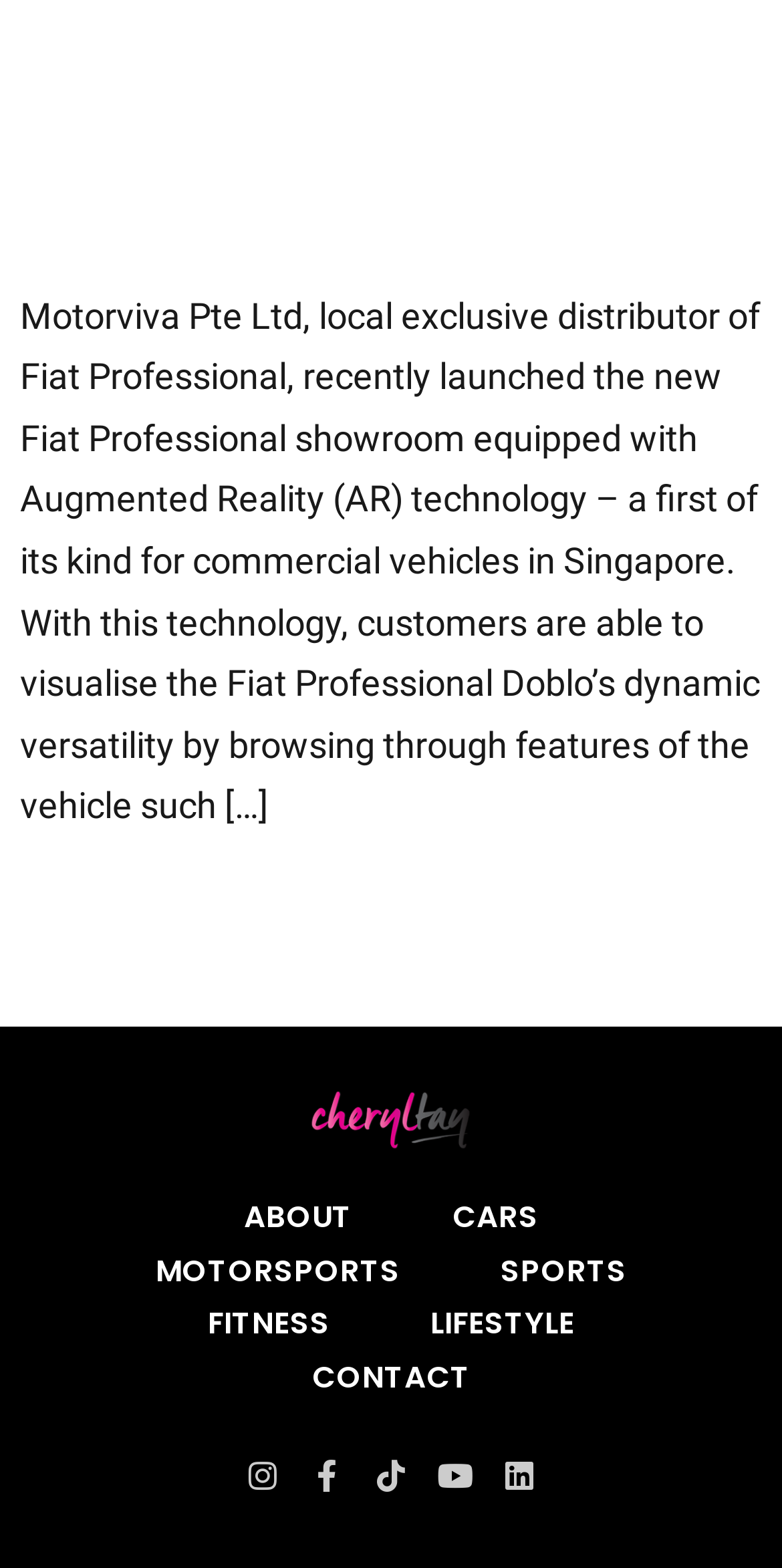Please specify the bounding box coordinates of the area that should be clicked to accomplish the following instruction: "Contact Motorviva Pte Ltd". The coordinates should consist of four float numbers between 0 and 1, i.e., [left, top, right, bottom].

[0.335, 0.861, 0.665, 0.895]